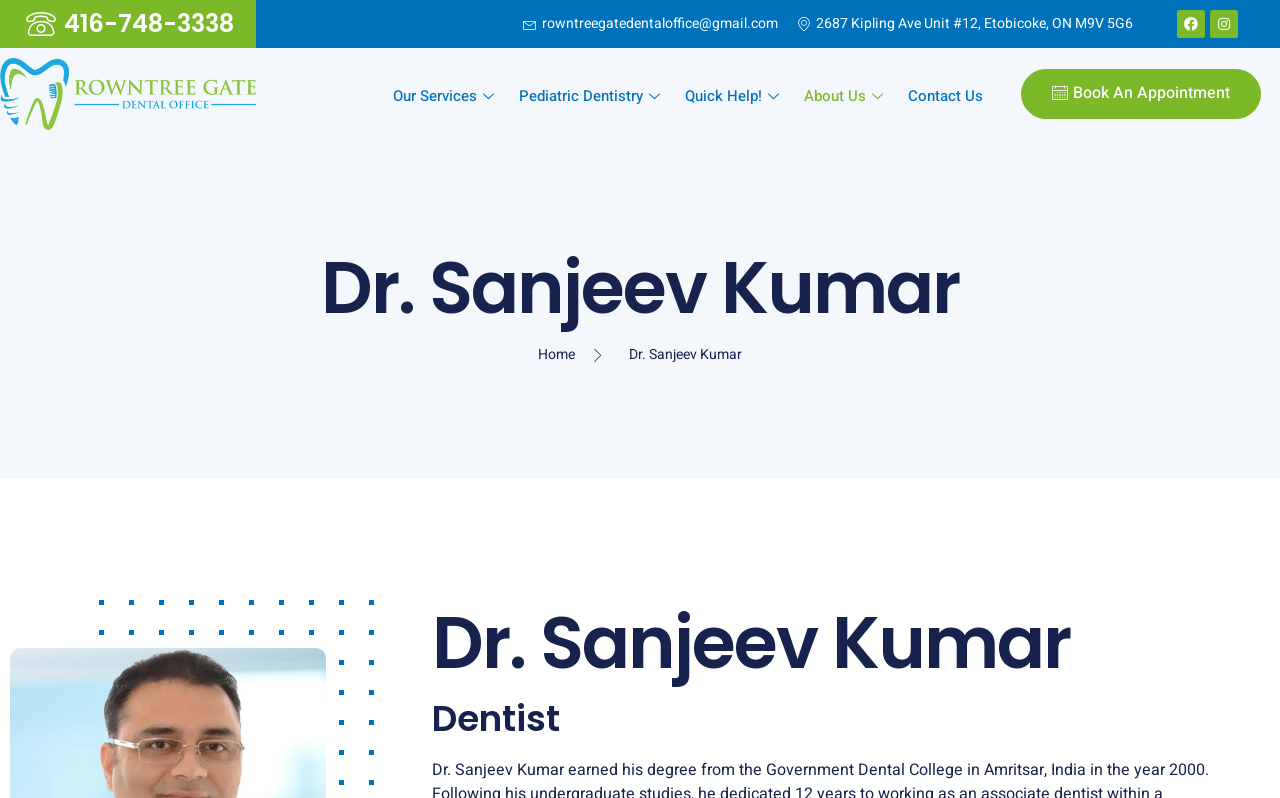What is the phone number on the webpage?
Answer with a single word or phrase by referring to the visual content.

416-748-3338